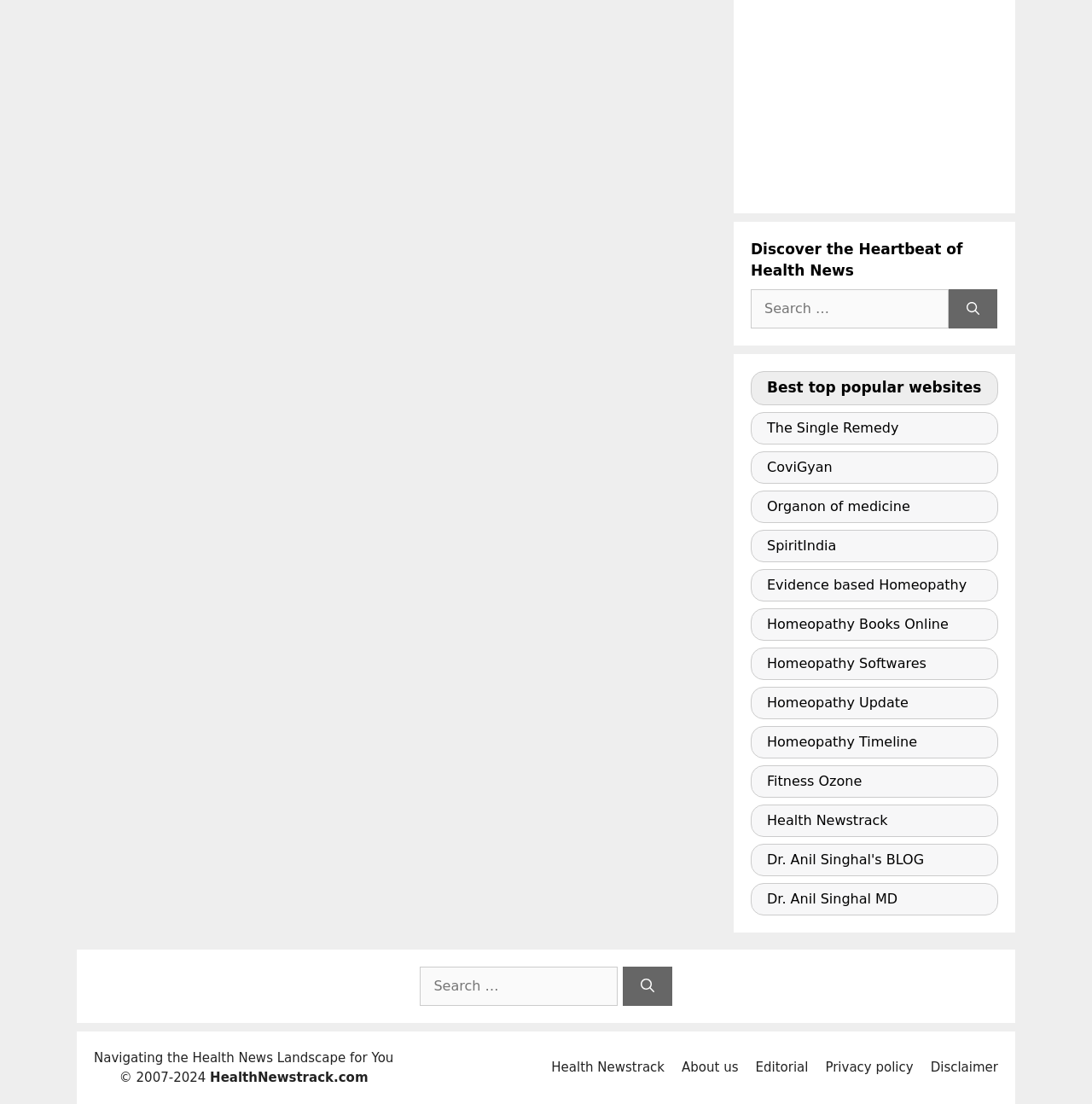Locate the bounding box coordinates of the area you need to click to fulfill this instruction: 'Search for health information'. The coordinates must be in the form of four float numbers ranging from 0 to 1: [left, top, right, bottom].

[0.385, 0.876, 0.566, 0.911]